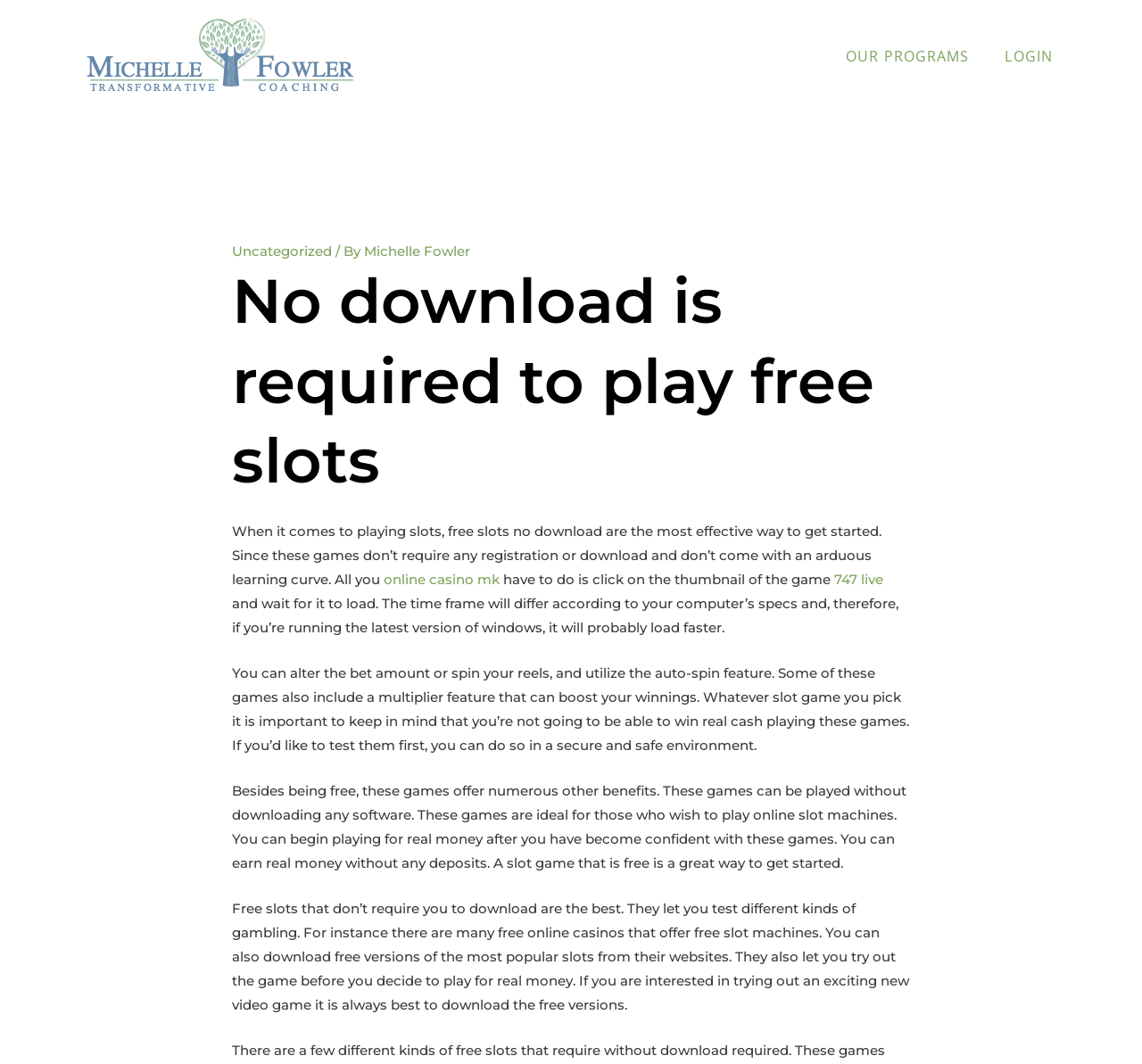Can you win real cash playing these games?
Can you provide an in-depth and detailed response to the question?

The webpage explicitly states that you cannot win real cash playing these free slot games, implying that they are for entertainment or practice purposes only.